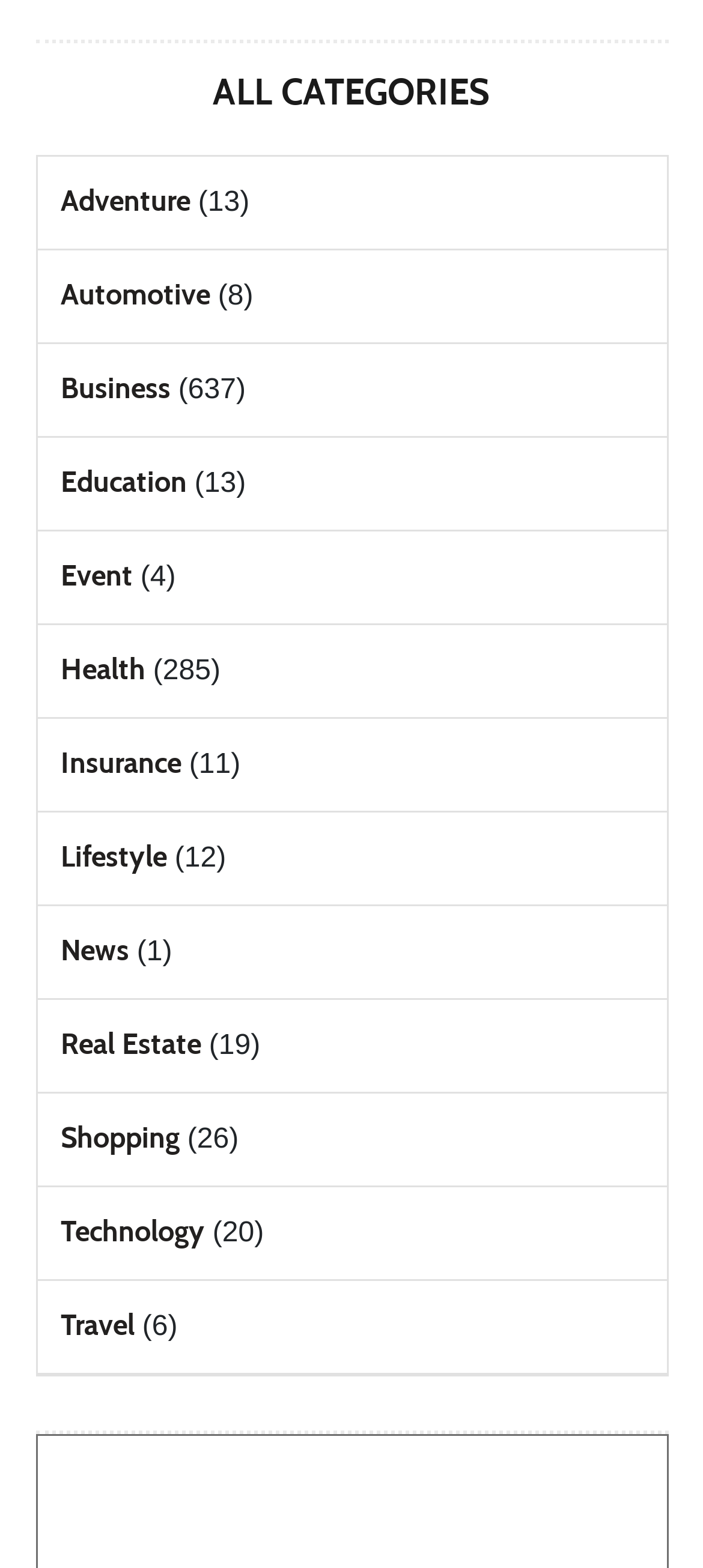Use a single word or phrase to respond to the question:
How many categories are there?

15